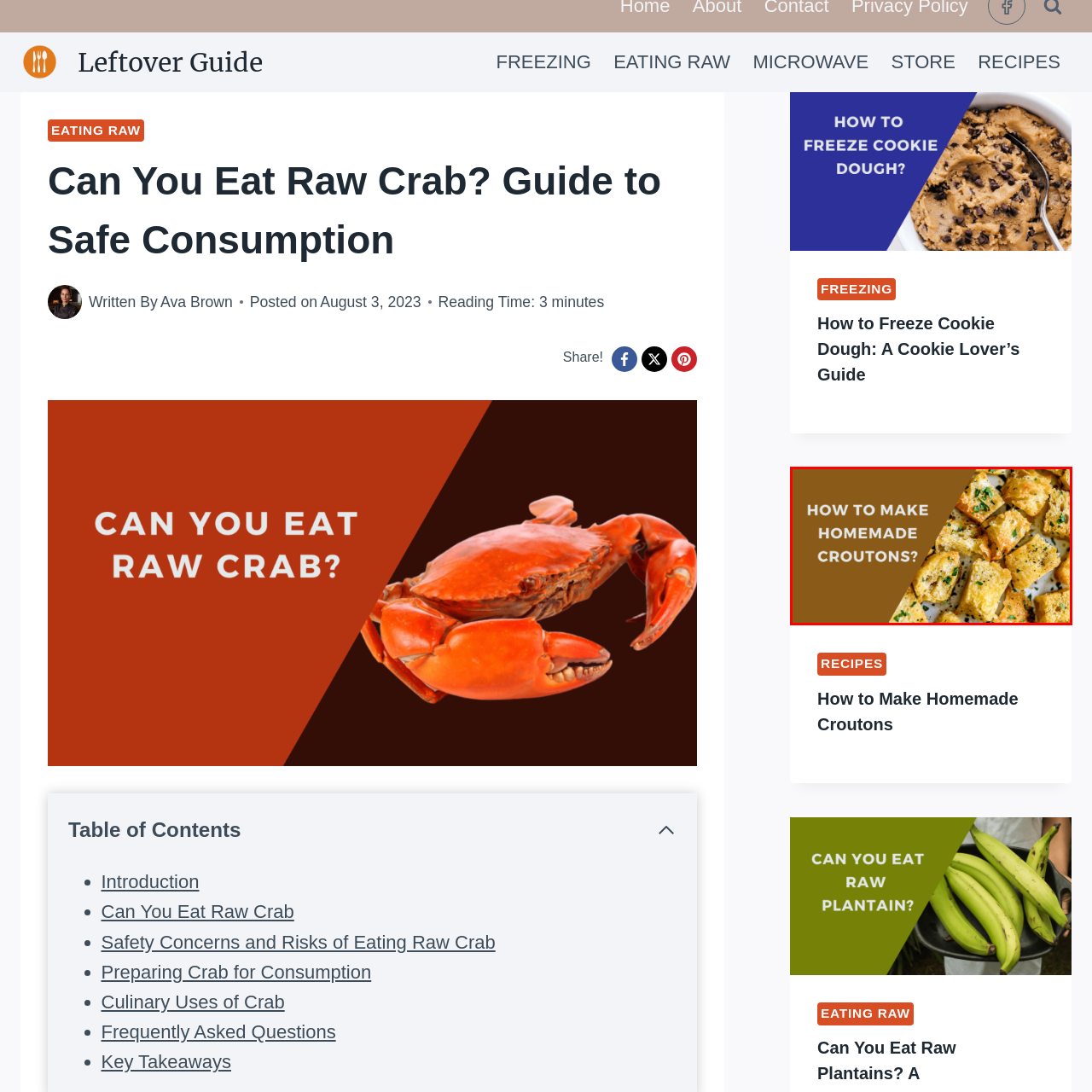Look at the image enclosed within the red outline and answer the question with a single word or phrase:
What is the purpose of the recipe?

To create croutons